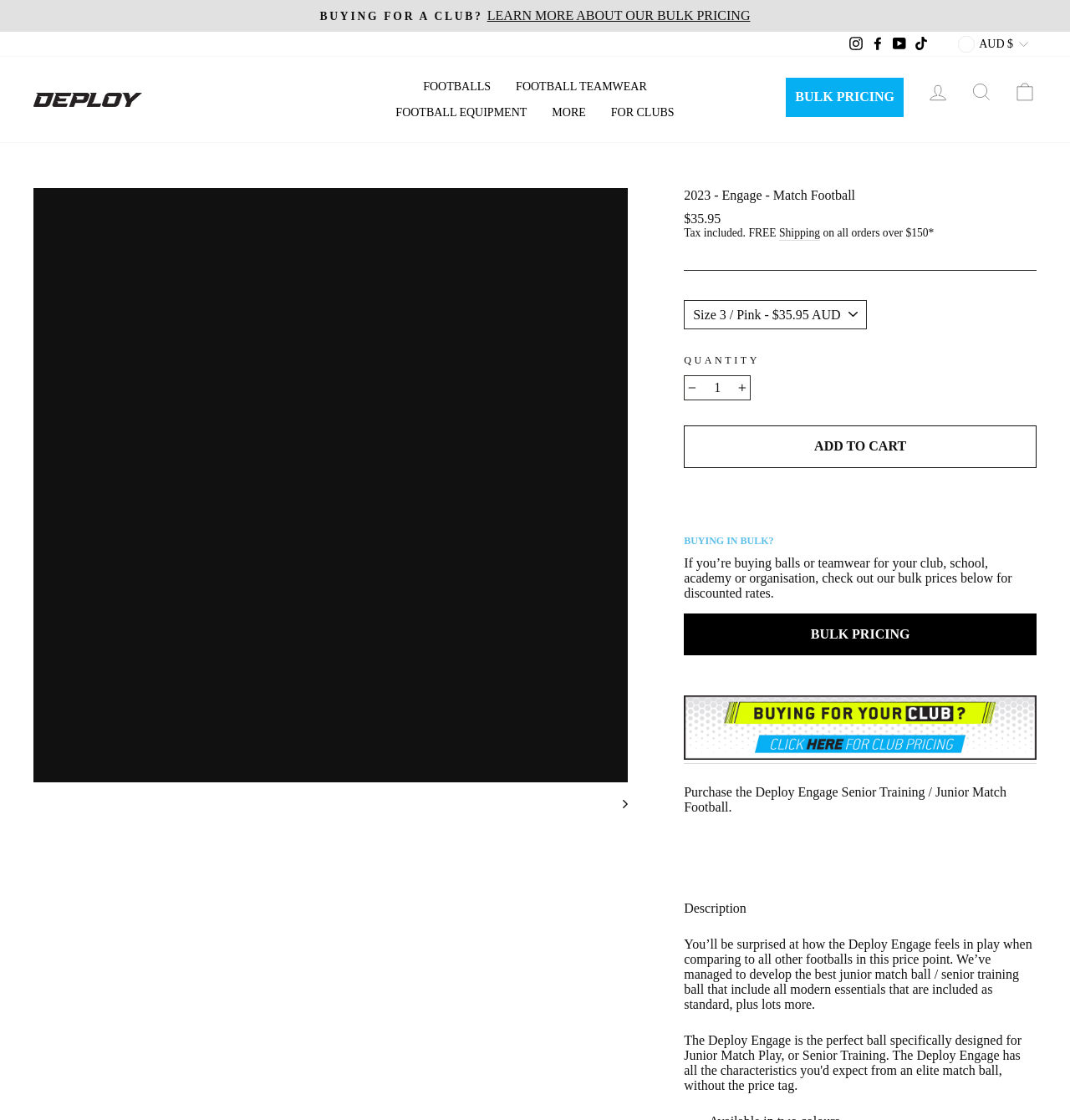Use a single word or phrase to answer the question:
What is the benefit of the Deploy Engage football?

Feels better than others in its price point